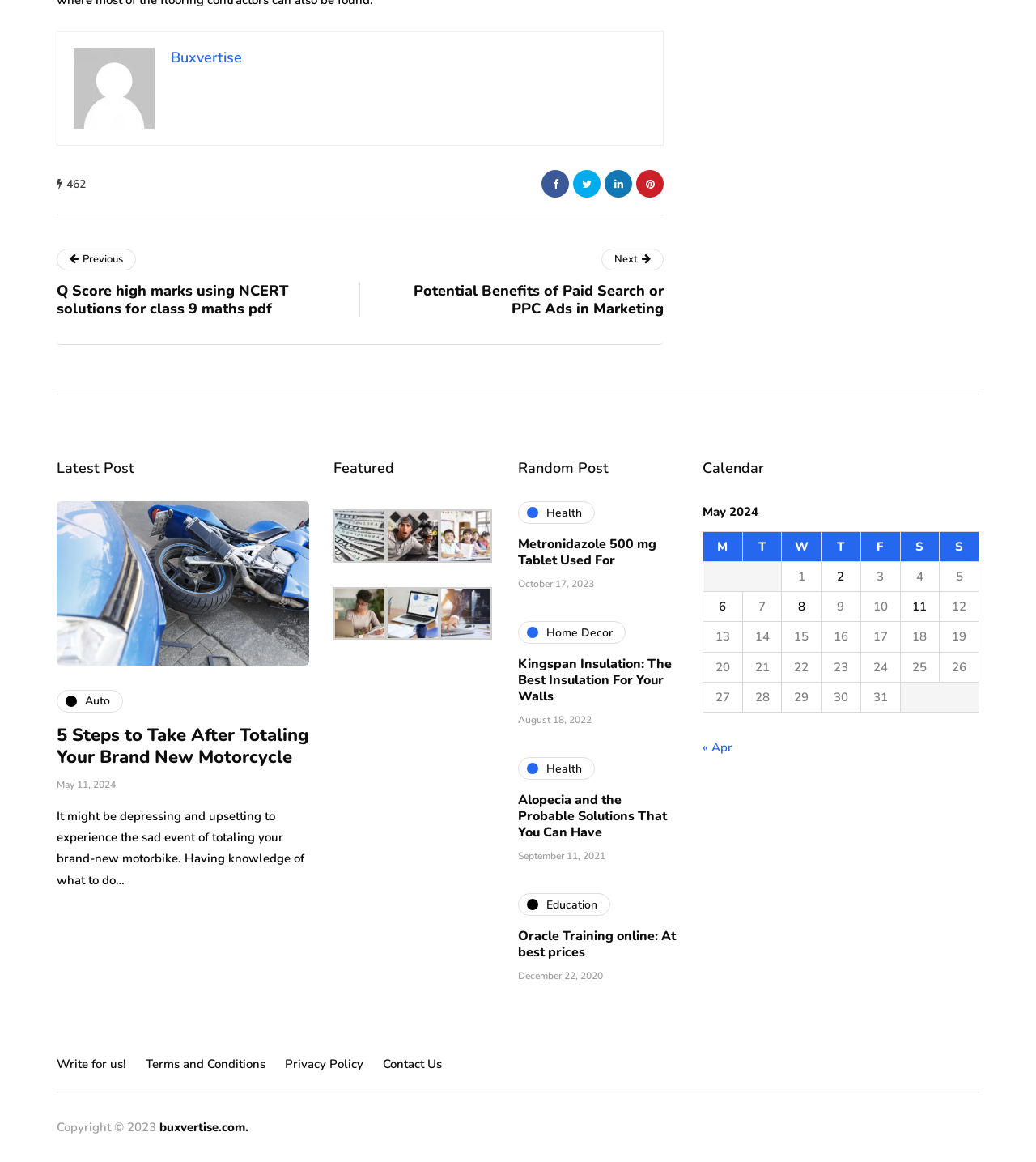Please determine the bounding box coordinates for the UI element described here. Use the format (top-left x, top-left y, bottom-right x, bottom-right y) with values bounded between 0 and 1: title="Tweet this"

[0.553, 0.147, 0.58, 0.17]